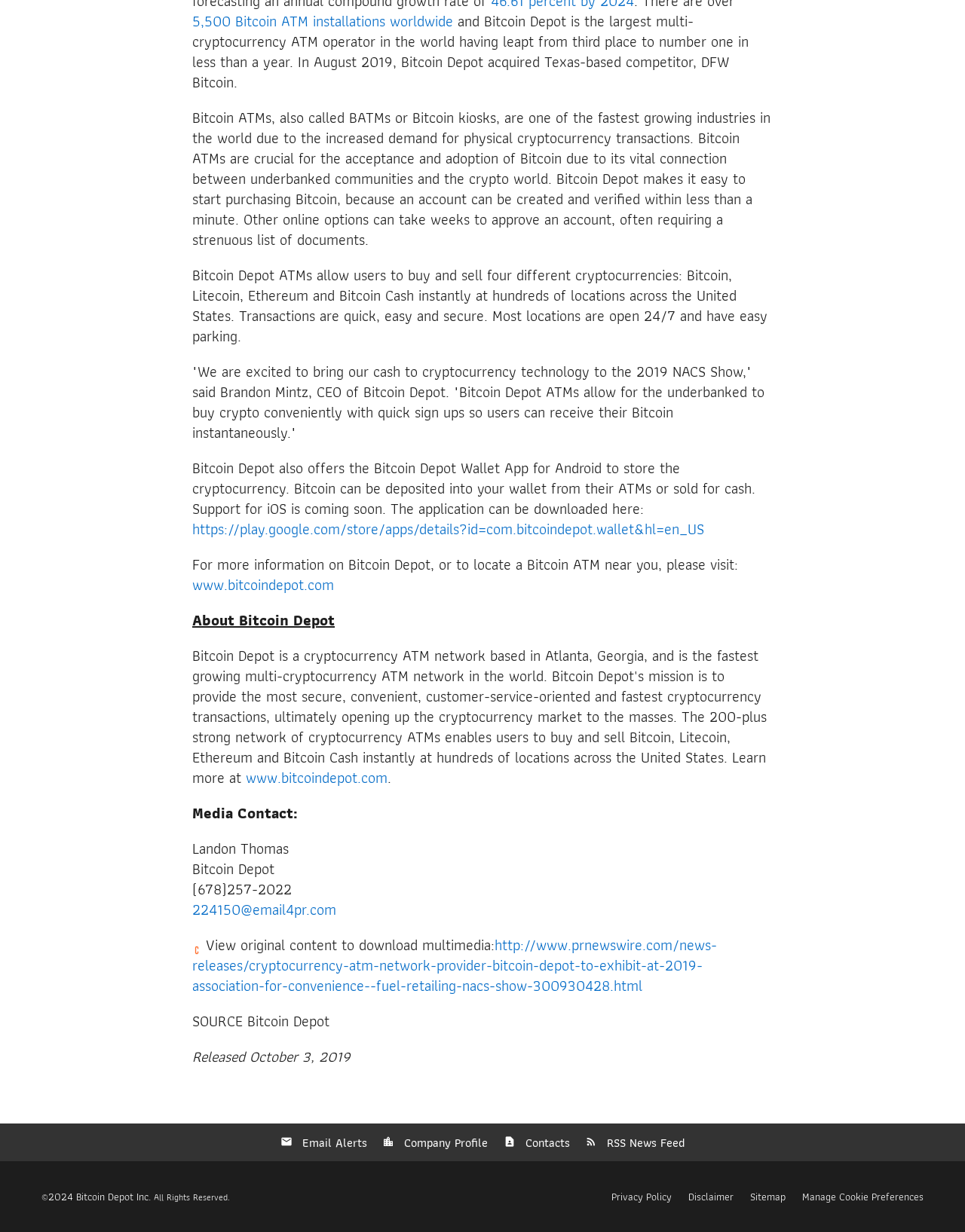Please locate the bounding box coordinates of the element that should be clicked to complete the given instruction: "Visit the Bitcoin Depot website".

[0.199, 0.465, 0.346, 0.484]